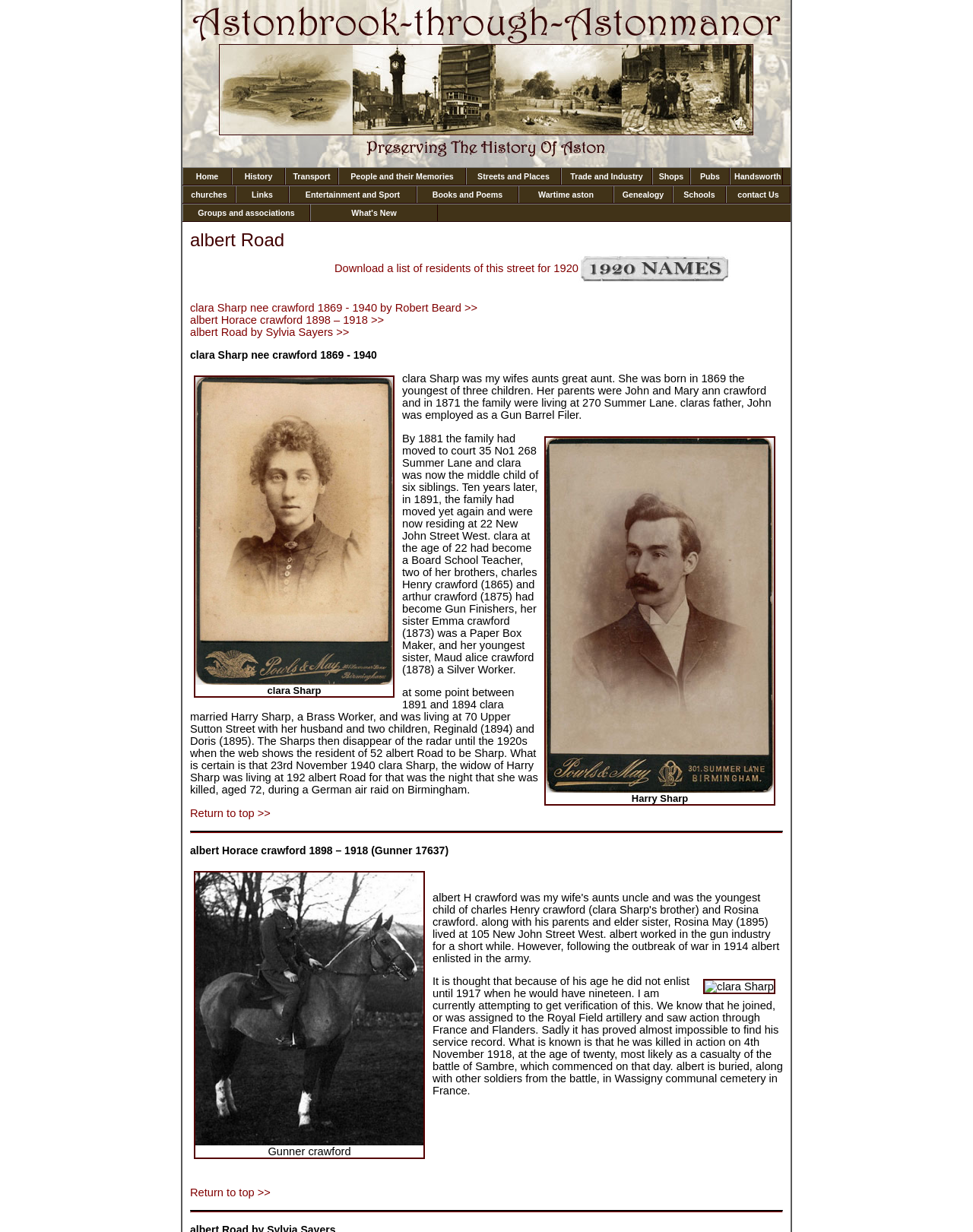What is the name of the street mentioned in the page?
Examine the image and provide an in-depth answer to the question.

I found the text 'albert Road' in the page, which is likely the name of the street being discussed.